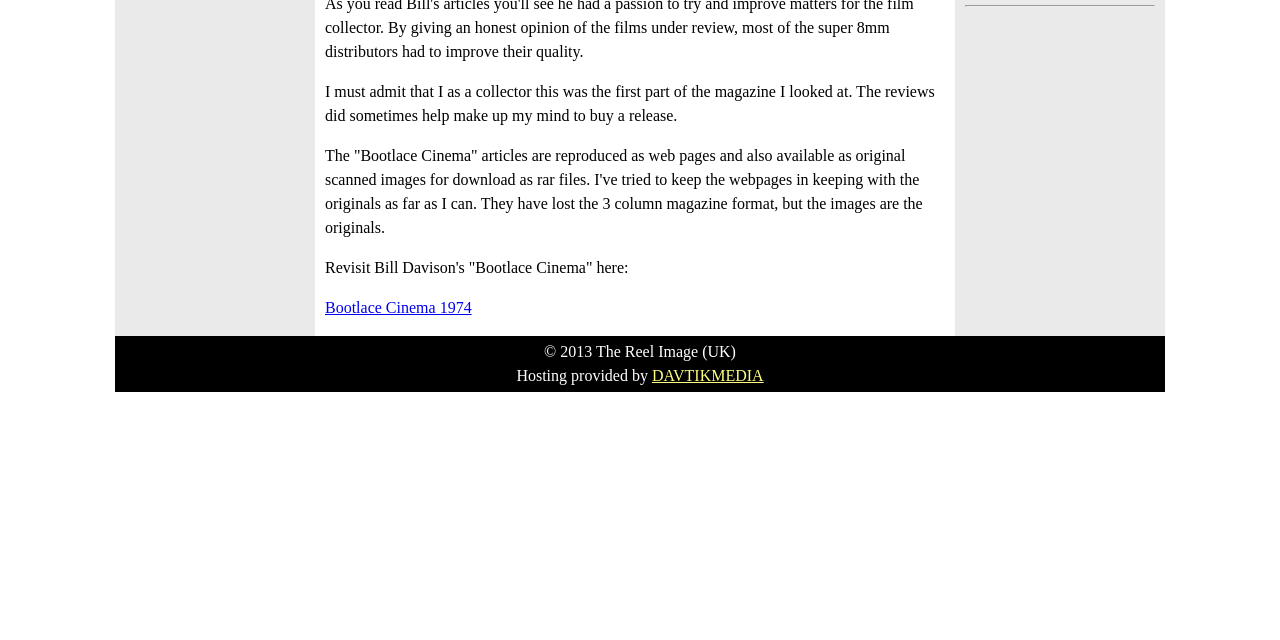Using the element description: "Bootlace Cinema 1974", determine the bounding box coordinates. The coordinates should be in the format [left, top, right, bottom], with values between 0 and 1.

[0.254, 0.467, 0.368, 0.494]